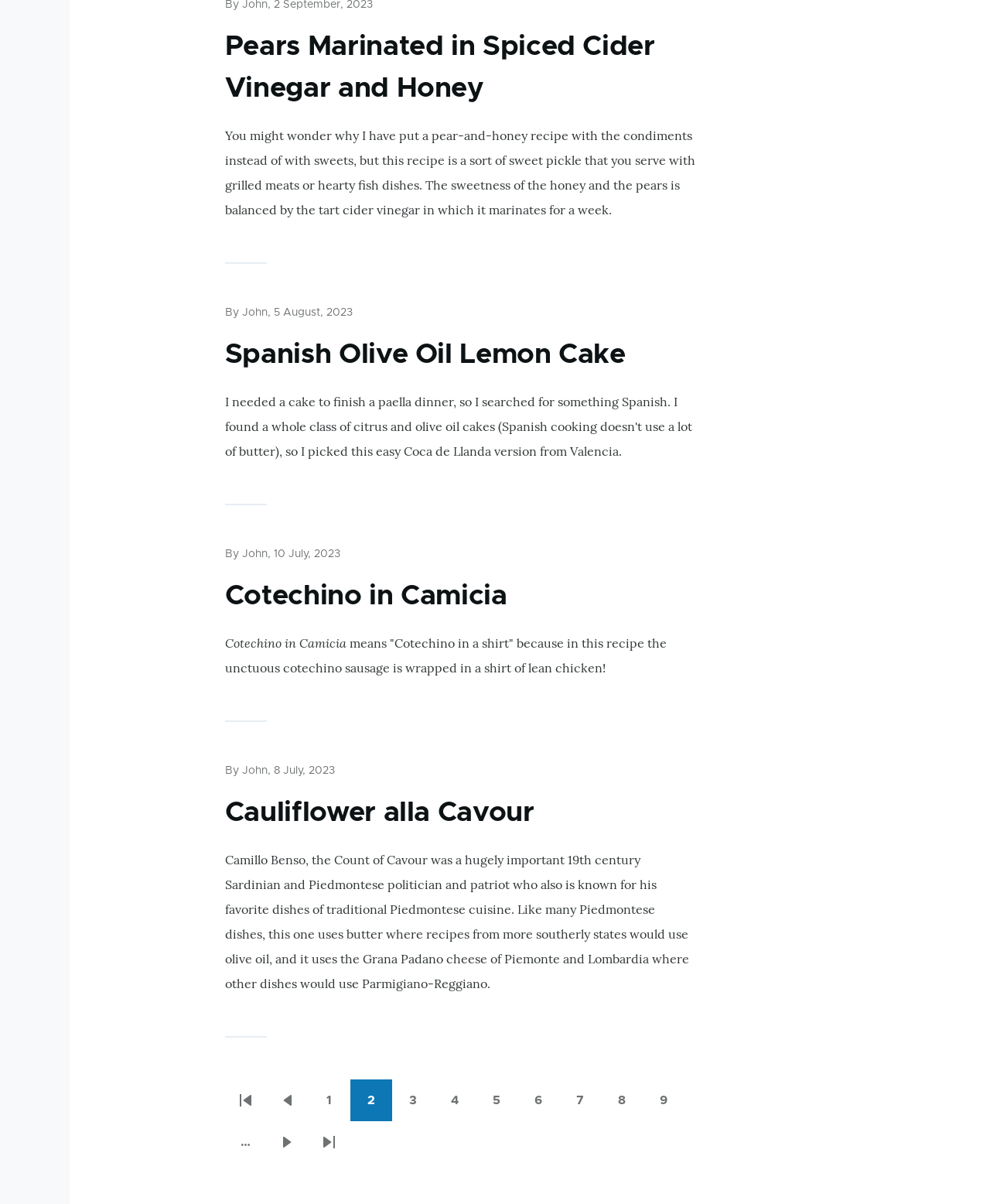Use the information in the screenshot to answer the question comprehensively: Who is the author of the second recipe?

The author of the second recipe is 'John' which can be found in the second article section of the webpage, indicated by the static text element with the text 'By John'.